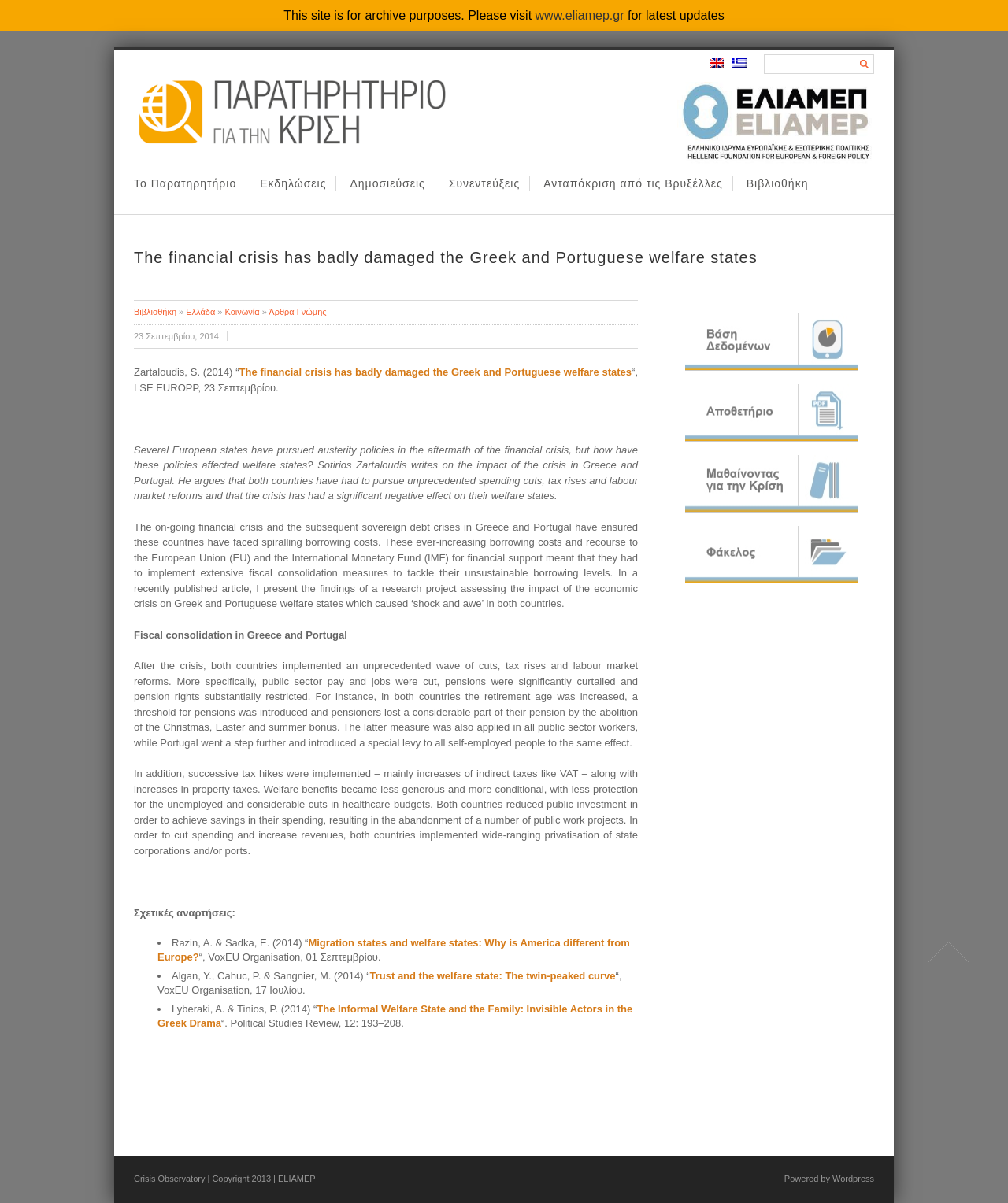Please locate the bounding box coordinates of the element that needs to be clicked to achieve the following instruction: "Input your email". The coordinates should be four float numbers between 0 and 1, i.e., [left, top, right, bottom].

None